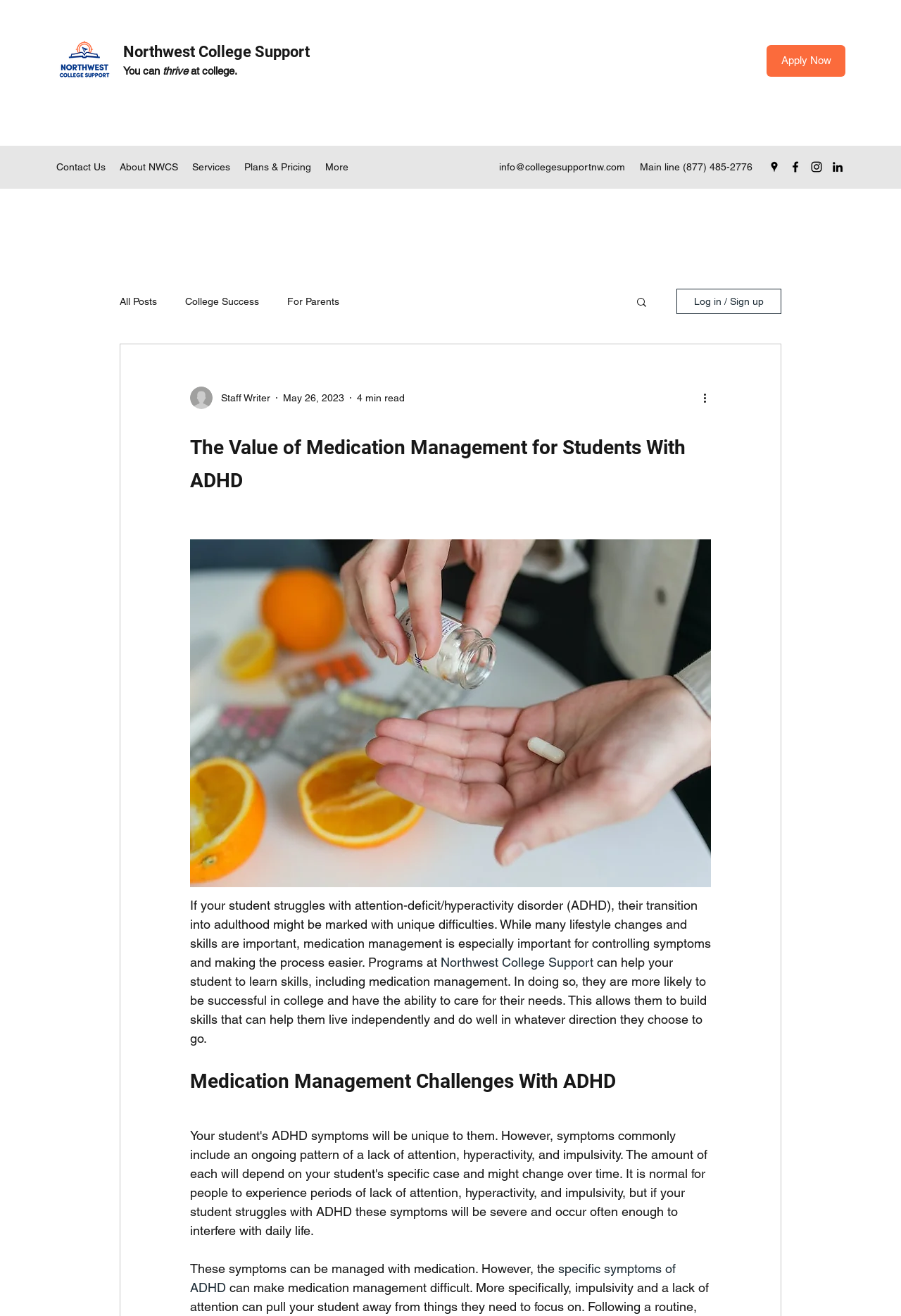Answer the following query with a single word or phrase:
What is the name of the college support organization?

Northwest College Support